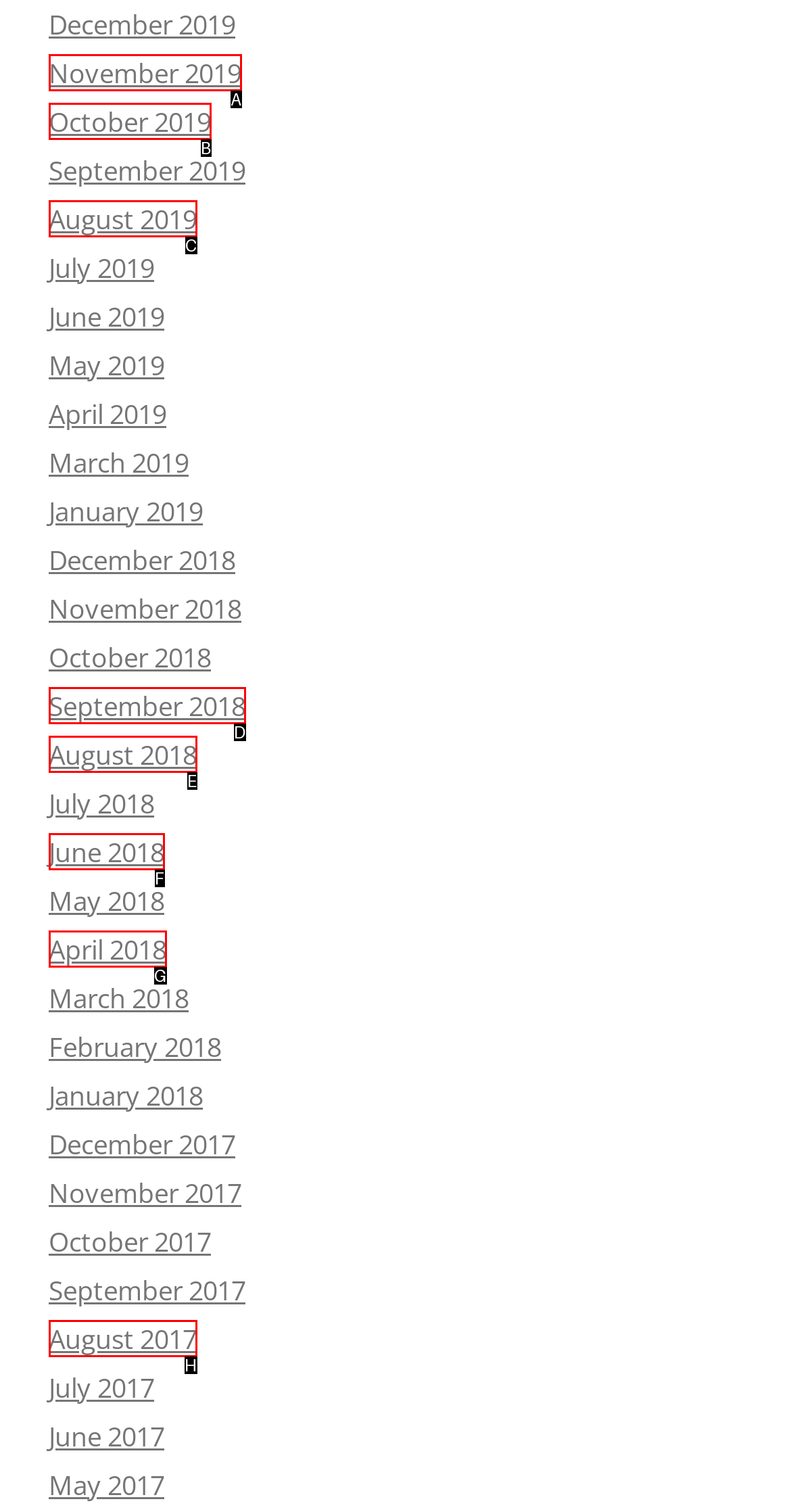Based on the description October 2019, identify the most suitable HTML element from the options. Provide your answer as the corresponding letter.

B